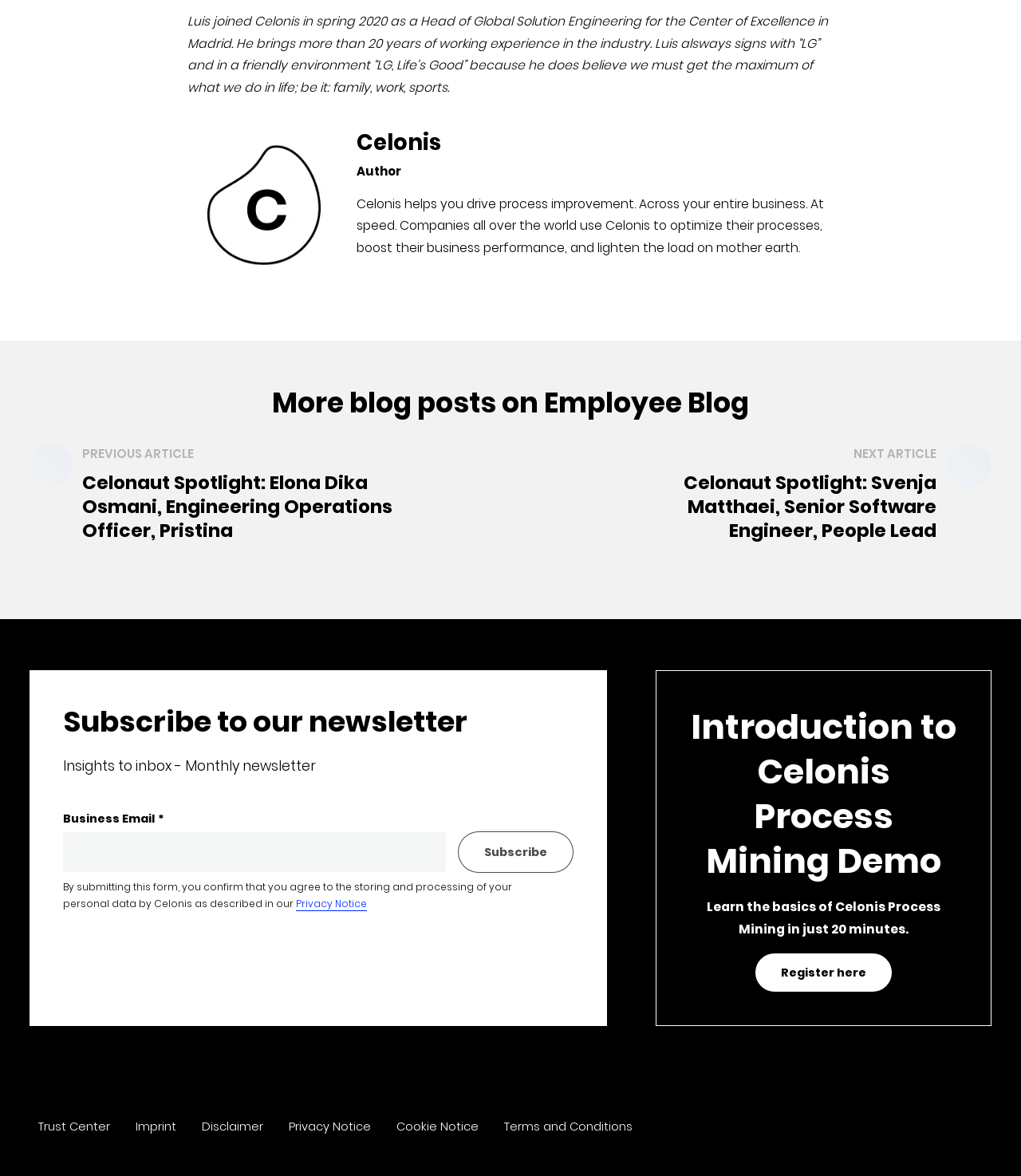What is the purpose of Celonis?
Refer to the image and give a detailed response to the question.

The purpose of Celonis is mentioned in the text 'Celonis helps you drive process improvement. Across your entire business. At speed.' which is located in the middle of the webpage.